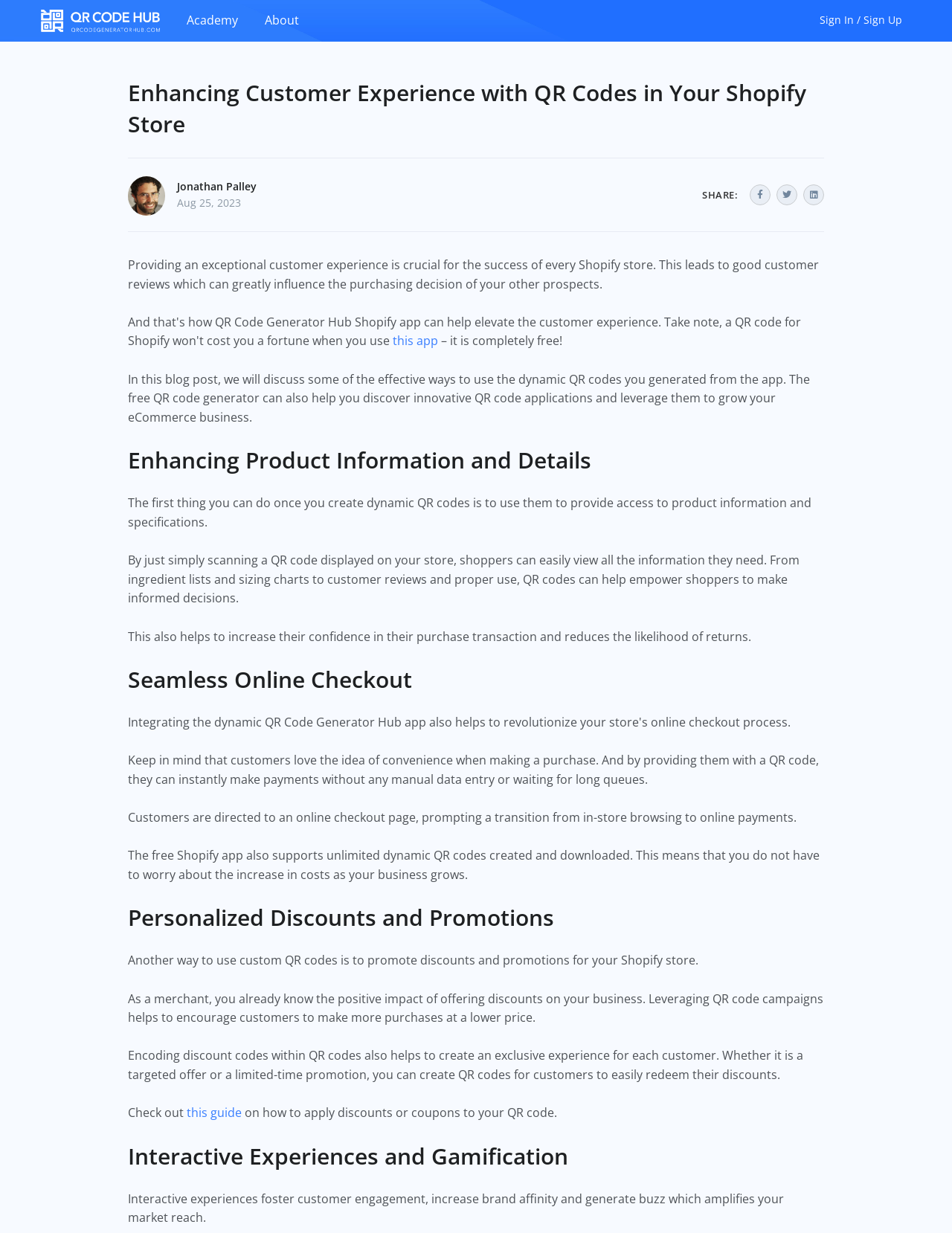What is the format of the QR codes generated by the app?
Look at the image and provide a short answer using one word or a phrase.

Dynamic